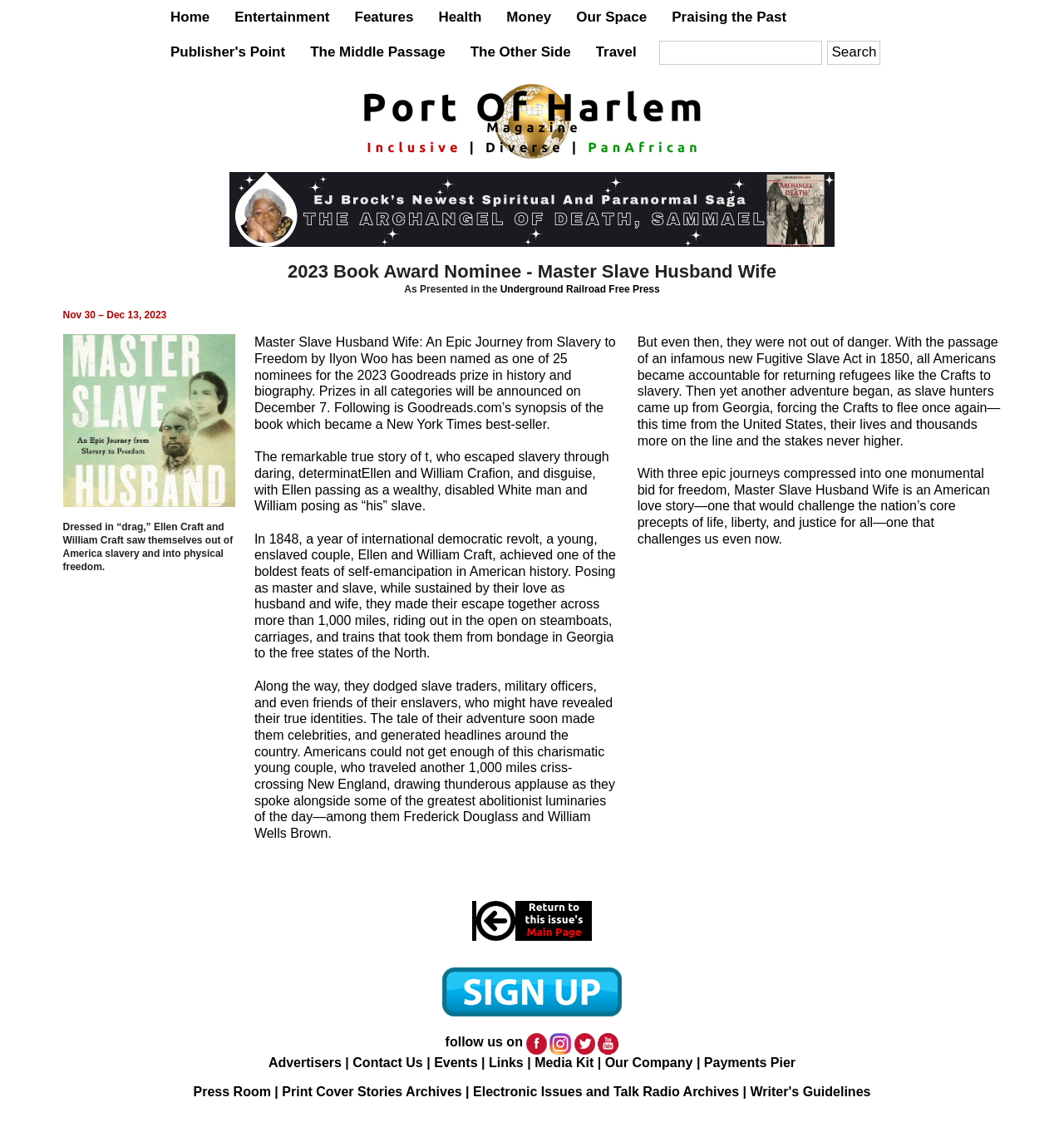What is the author of the book?
Give a detailed and exhaustive answer to the question.

I found the answer by reading the text on the webpage, specifically the sentence 'Master Slave Husband Wife: An Epic Journey from Slavery to Freedom by Ilyon Woo has been named as one of 25 nominees for the 2023 Goodreads prize in history and biography.'